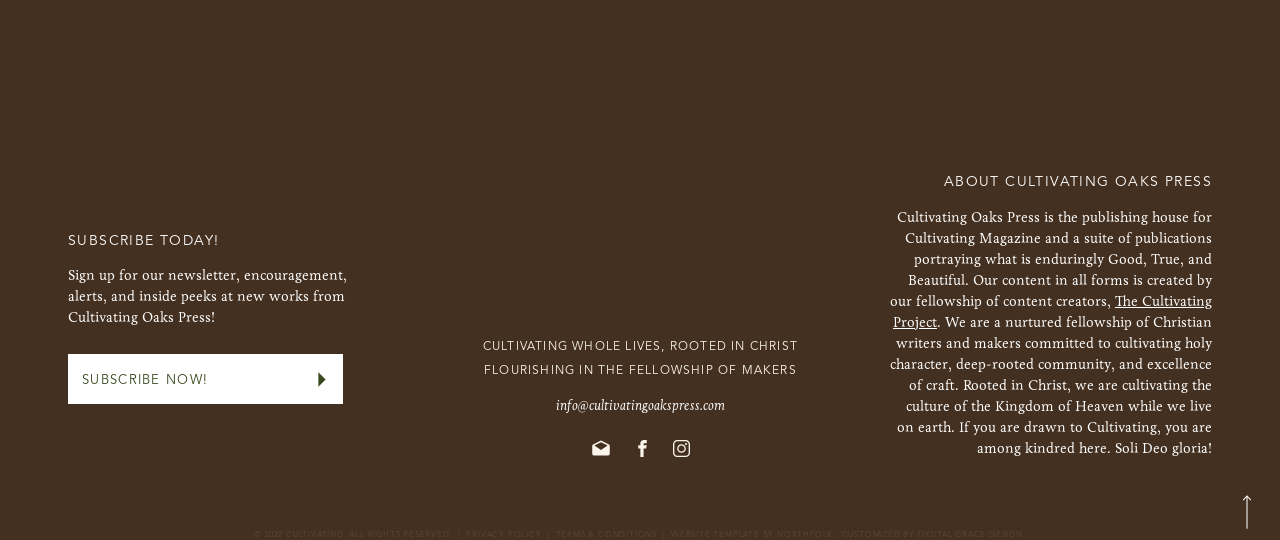Identify the bounding box coordinates of the section to be clicked to complete the task described by the following instruction: "Learn more about Cultivating Oaks Press". The coordinates should be four float numbers between 0 and 1, formatted as [left, top, right, bottom].

[0.737, 0.324, 0.947, 0.35]